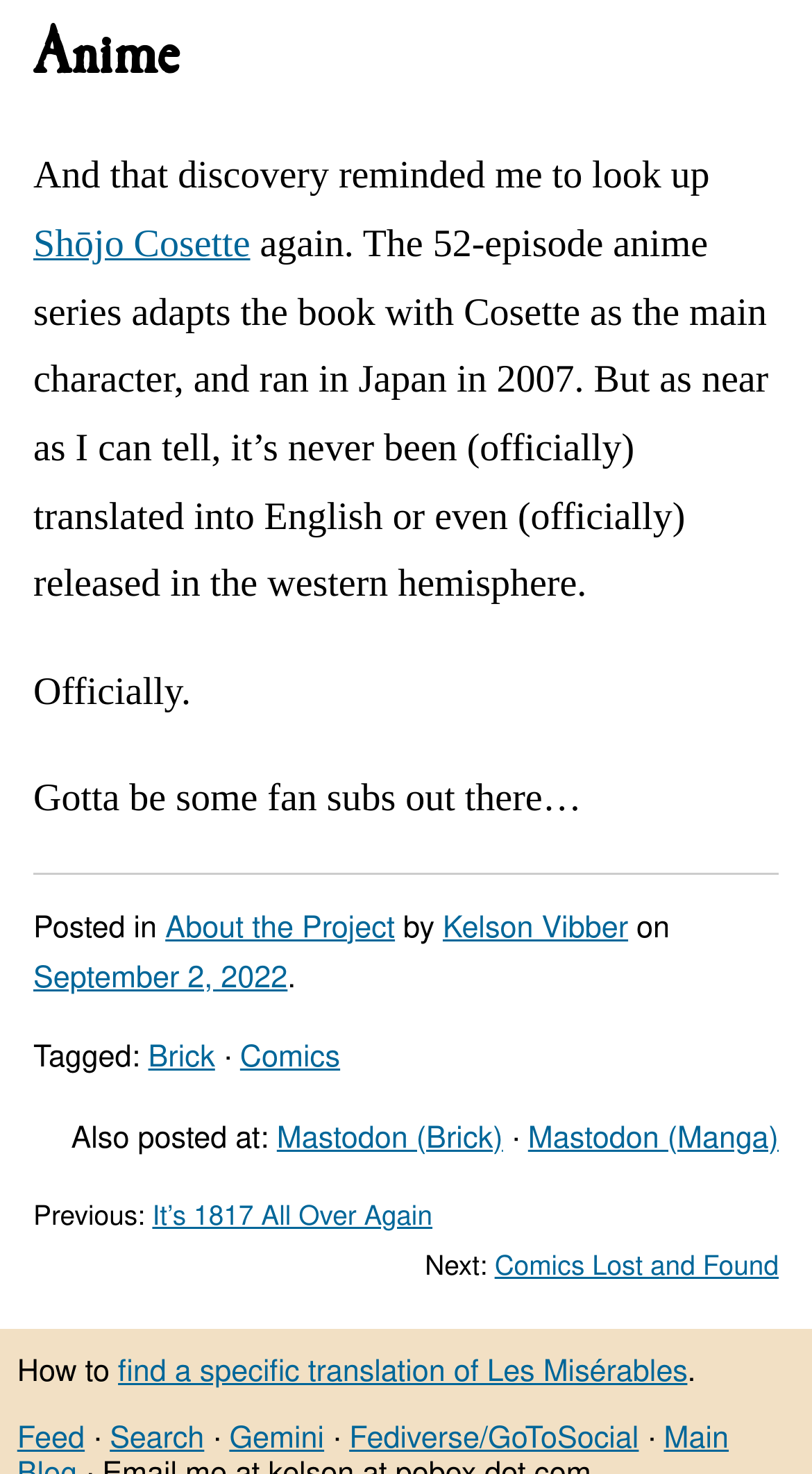Please provide the bounding box coordinate of the region that matches the element description: September 2, 2022. Coordinates should be in the format (top-left x, top-left y, bottom-right x, bottom-right y) and all values should be between 0 and 1.

[0.041, 0.655, 0.354, 0.675]